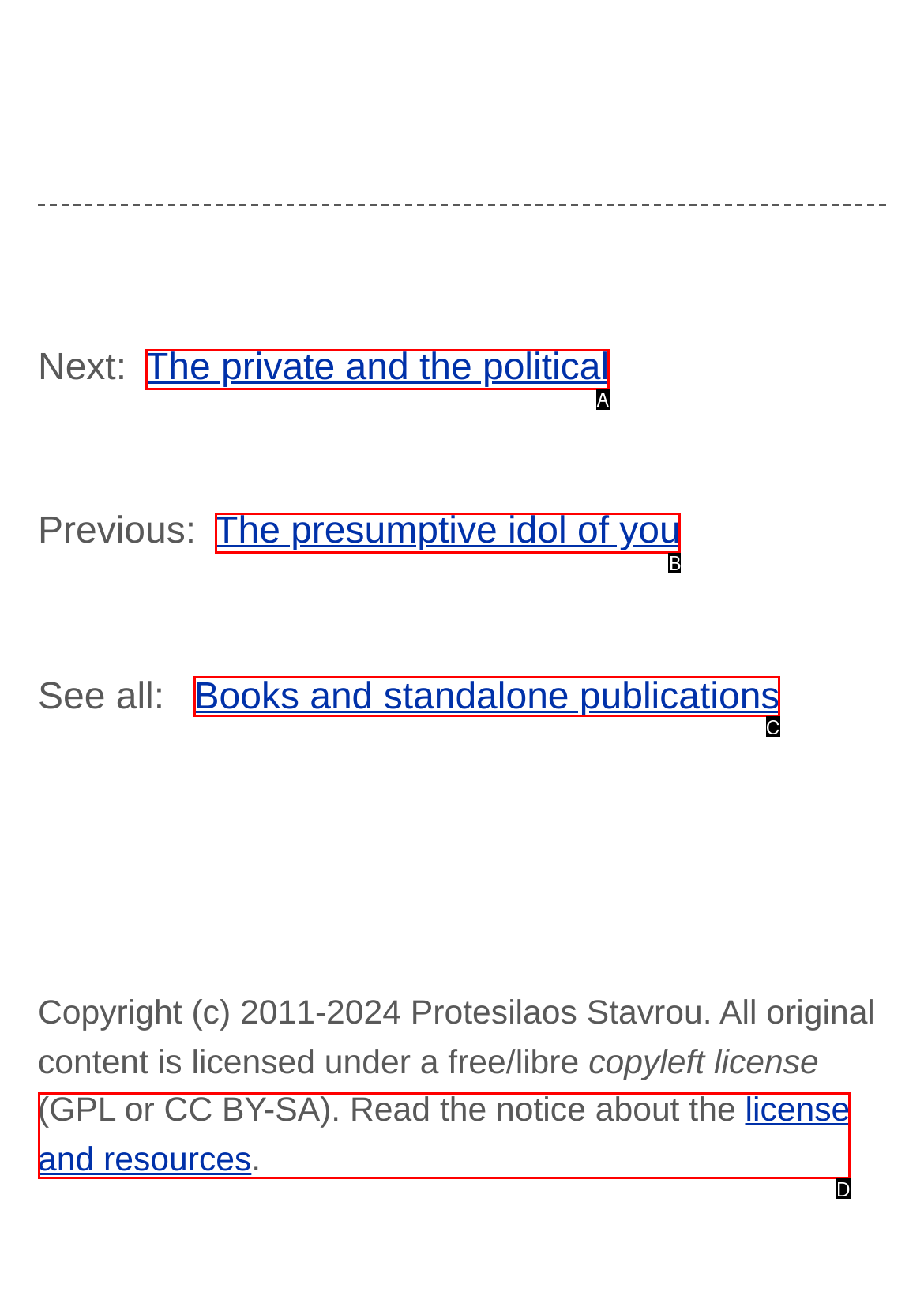Match the description: license and resources to the correct HTML element. Provide the letter of your choice from the given options.

D